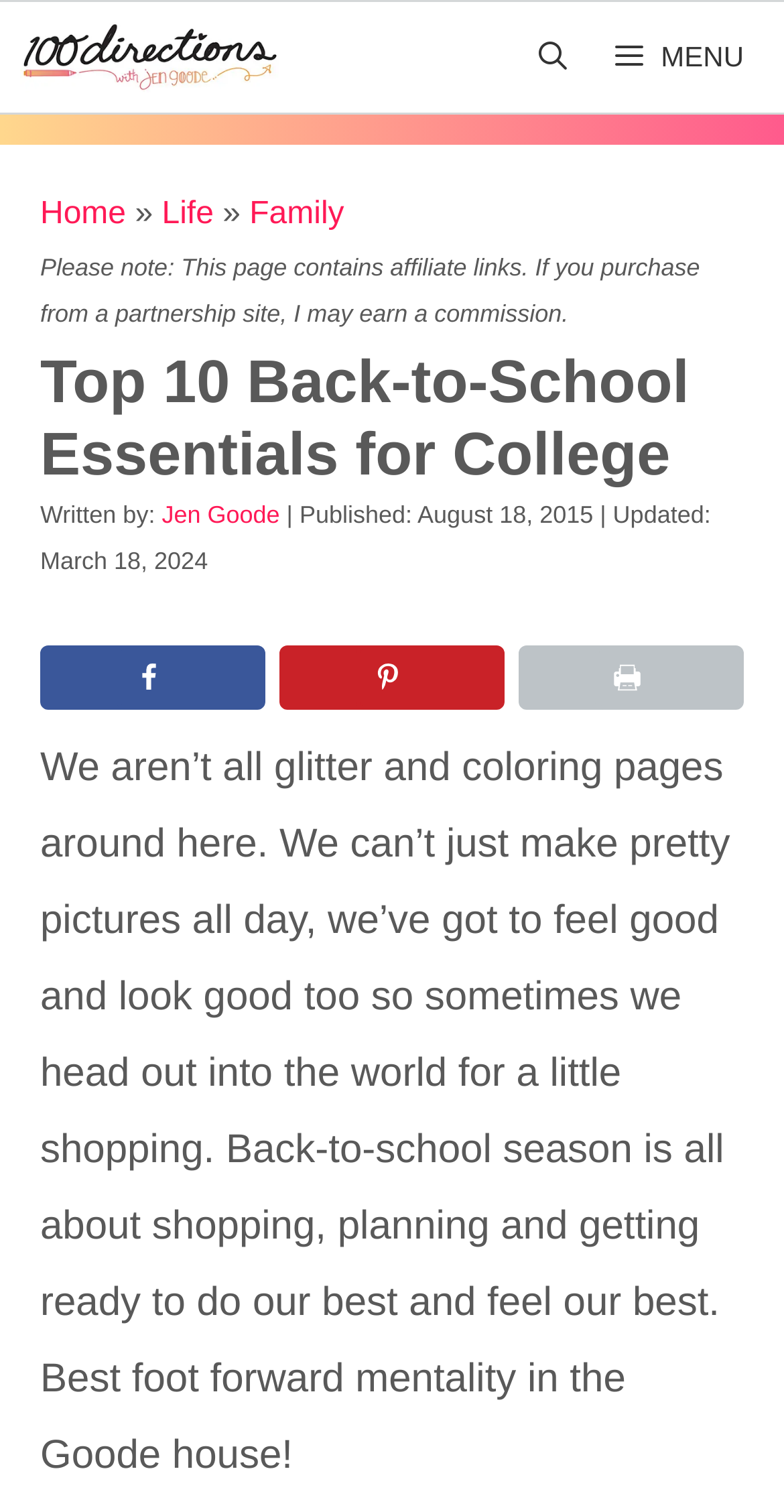Kindly determine the bounding box coordinates for the area that needs to be clicked to execute this instruction: "Click the 'MENU' button".

[0.754, 0.001, 1.0, 0.074]